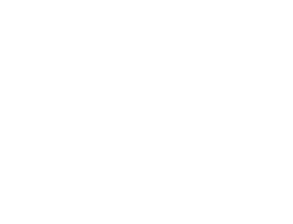Answer the question below with a single word or a brief phrase: 
Is the list related to politics?

Yes